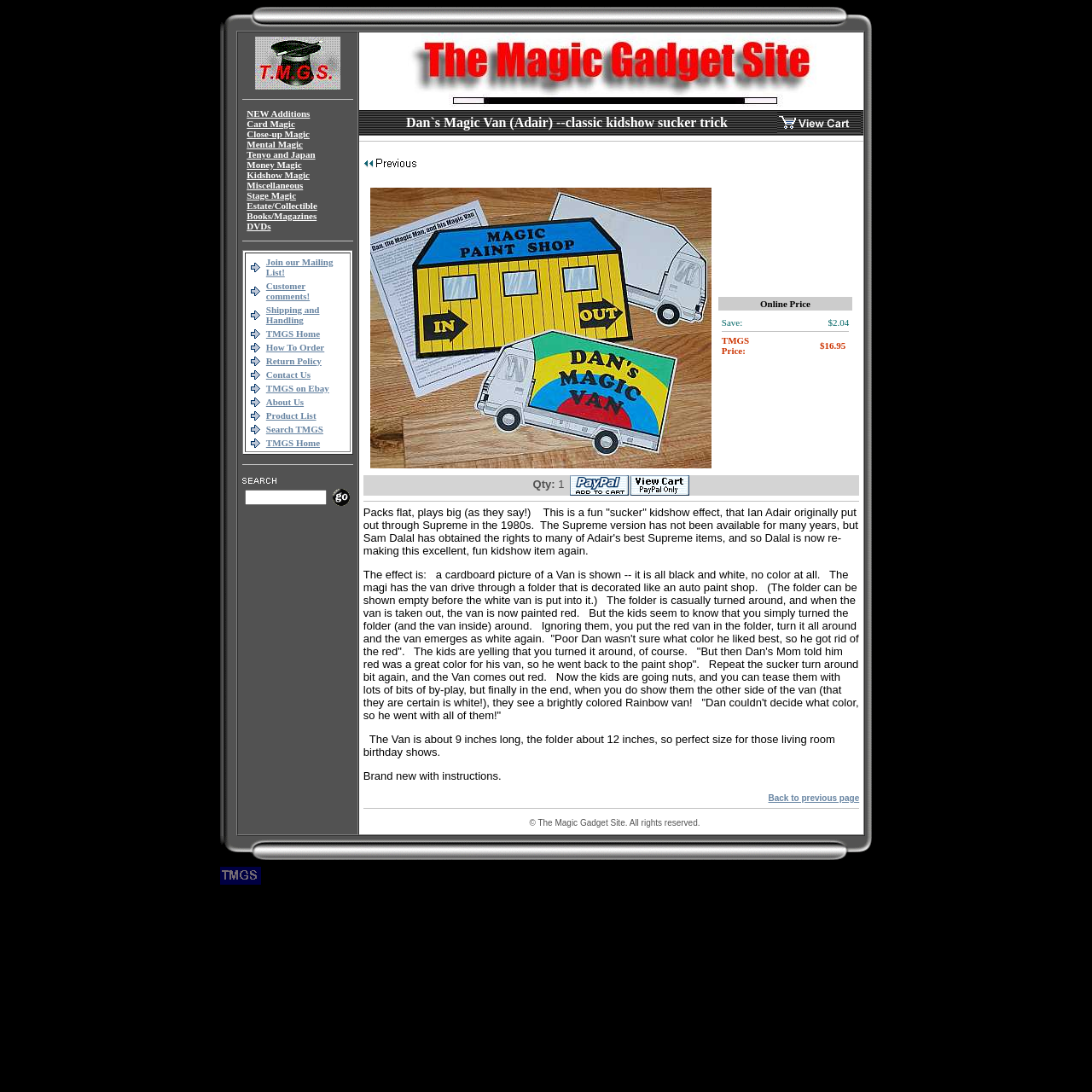What is the purpose of the 'Customer comments!' link?
Please use the image to deliver a detailed and complete answer.

The 'Customer comments!' link is likely intended to provide users with access to customer reviews, testimonials, or feedback about the website's products or services, which would help potential customers make informed purchasing decisions.